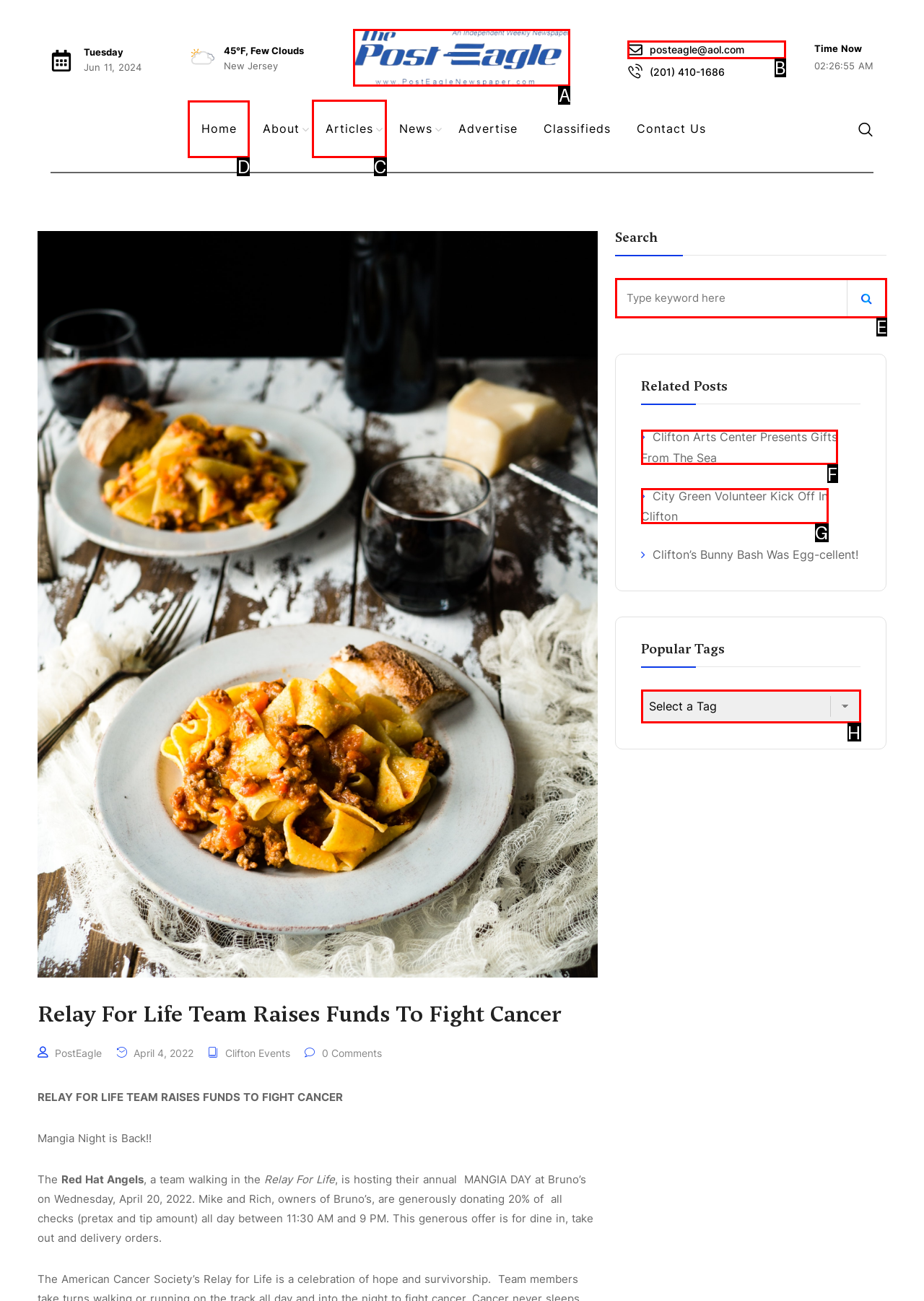Provide the letter of the HTML element that you need to click on to perform the task: View the 'Articles' page.
Answer with the letter corresponding to the correct option.

C